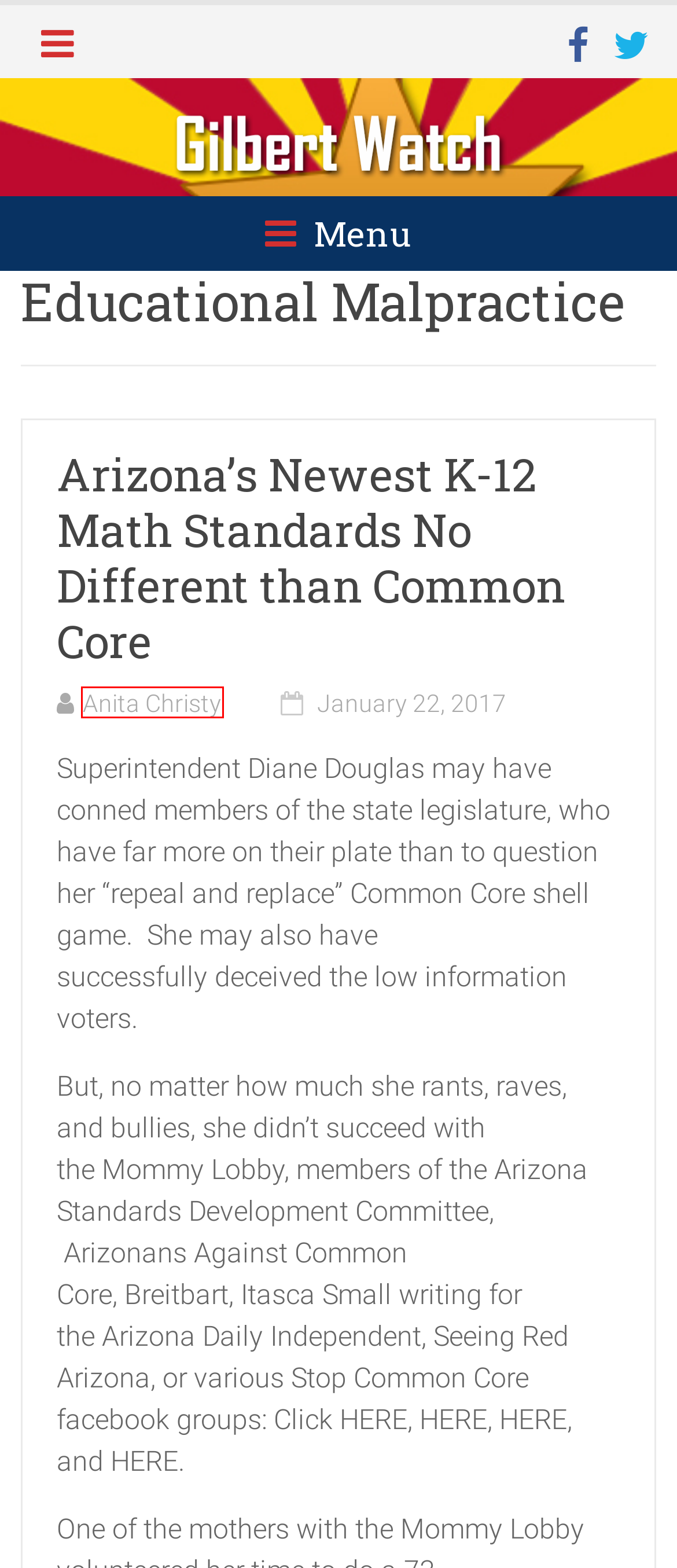You have a screenshot of a webpage with a red rectangle bounding box around a UI element. Choose the best description that matches the new page after clicking the element within the bounding box. The candidate descriptions are:
A. Arizona's Newest K-12 Math Standards No Different than Common Core » Gilbert Watch
B. Families Archives » Gilbert Watch
C. Anita Christy, Author at Gilbert Watch
D. Wolves Archives » Gilbert Watch
E. Educational Malpractice Archives » Gilbert Watch
F. Educational Malpractice Archives » Page 2 of 4 » Gilbert Watch
G. Home » Gilbert Watch
H. Obamacare Archives » Gilbert Watch

C